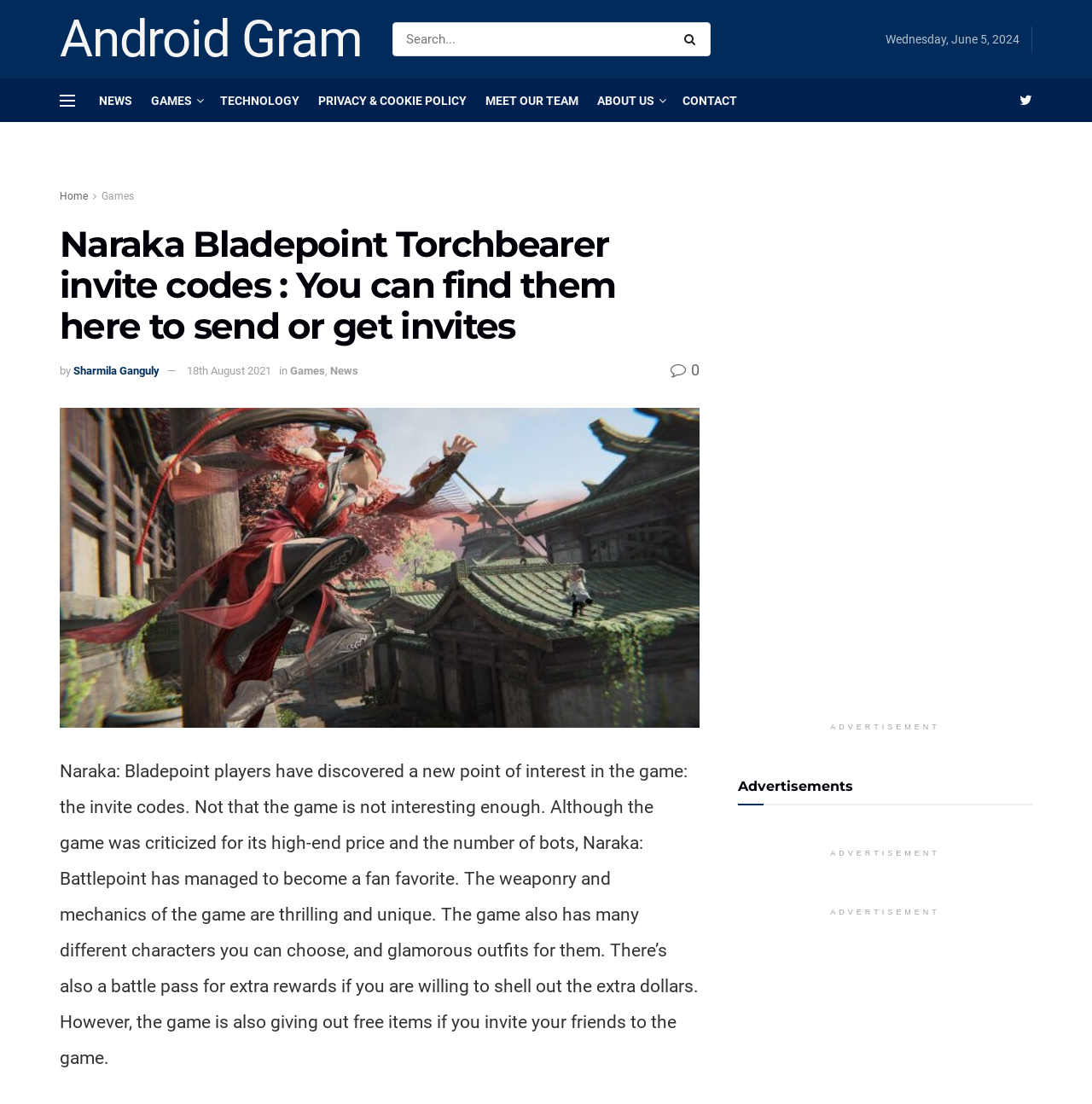Using the description: "Sharmila Ganguly", determine the UI element's bounding box coordinates. Ensure the coordinates are in the format of four float numbers between 0 and 1, i.e., [left, top, right, bottom].

[0.067, 0.33, 0.146, 0.342]